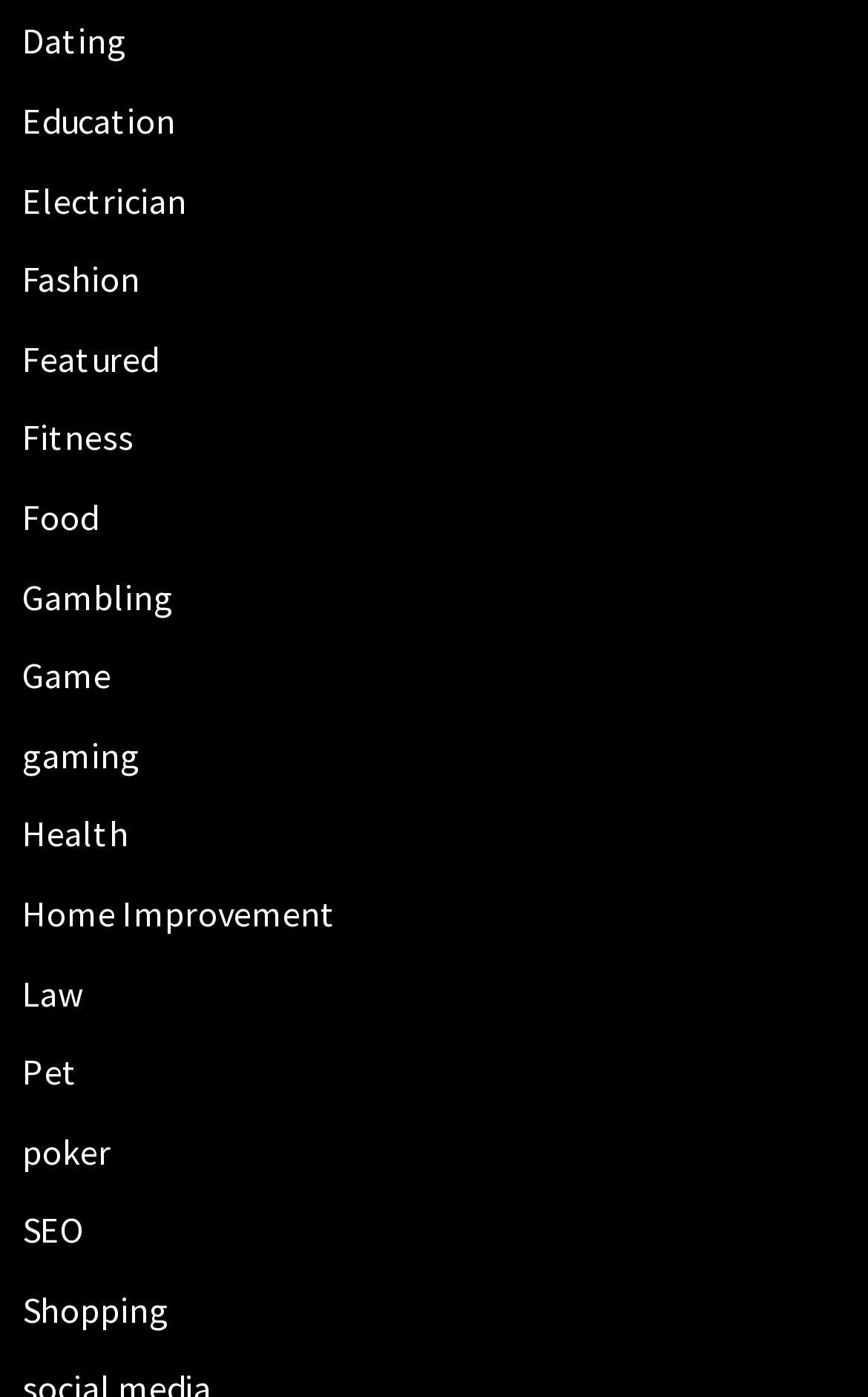Please provide the bounding box coordinates for the element that needs to be clicked to perform the instruction: "View recent post Self-sabotage". The coordinates must consist of four float numbers between 0 and 1, formatted as [left, top, right, bottom].

None